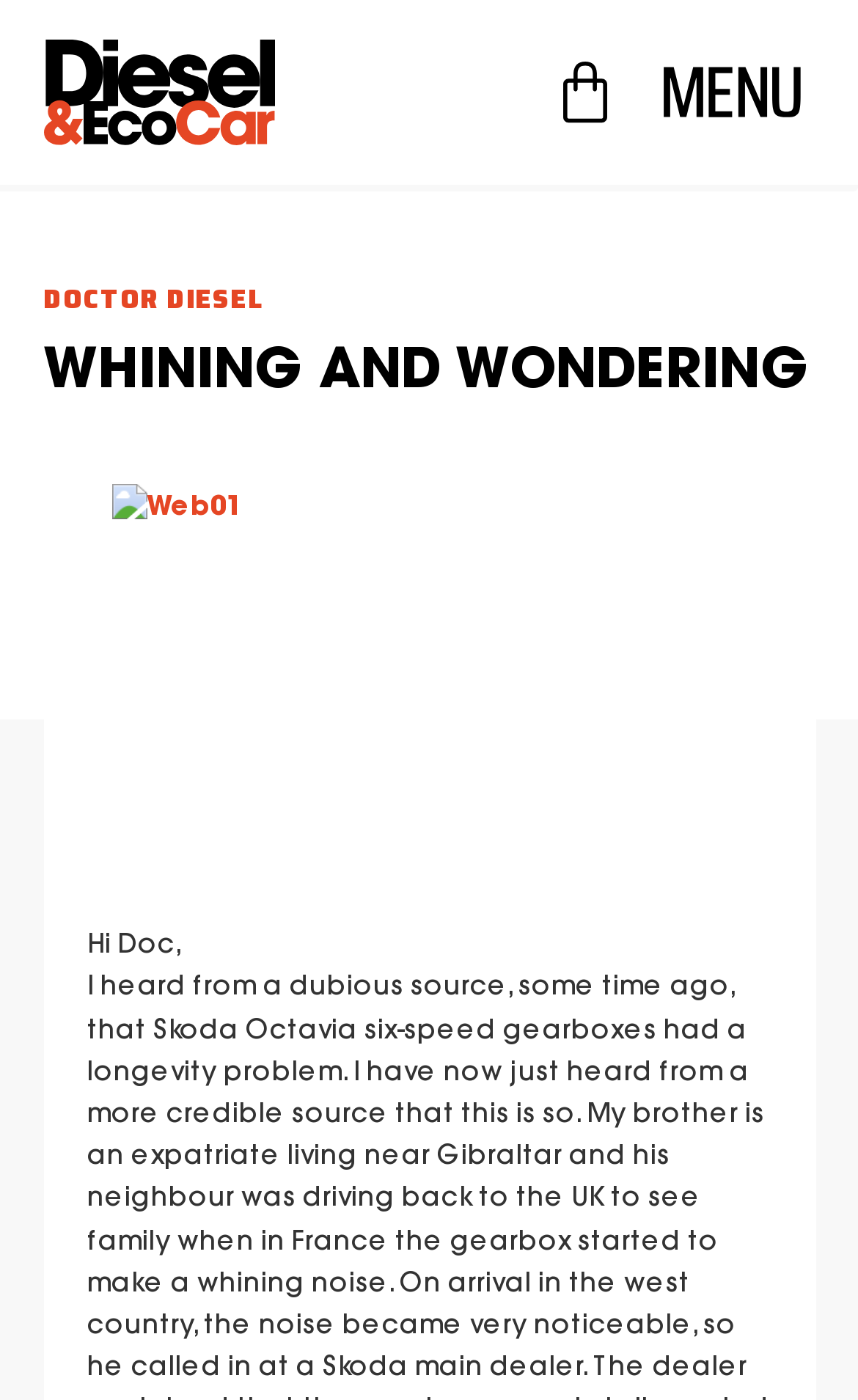Is the 'Basket' link expanded?
Refer to the image and offer an in-depth and detailed answer to the question.

The 'Basket' link has an attribute 'expanded: False', indicating that it is not expanded. This suggests that the basket is currently closed and not showing its contents.